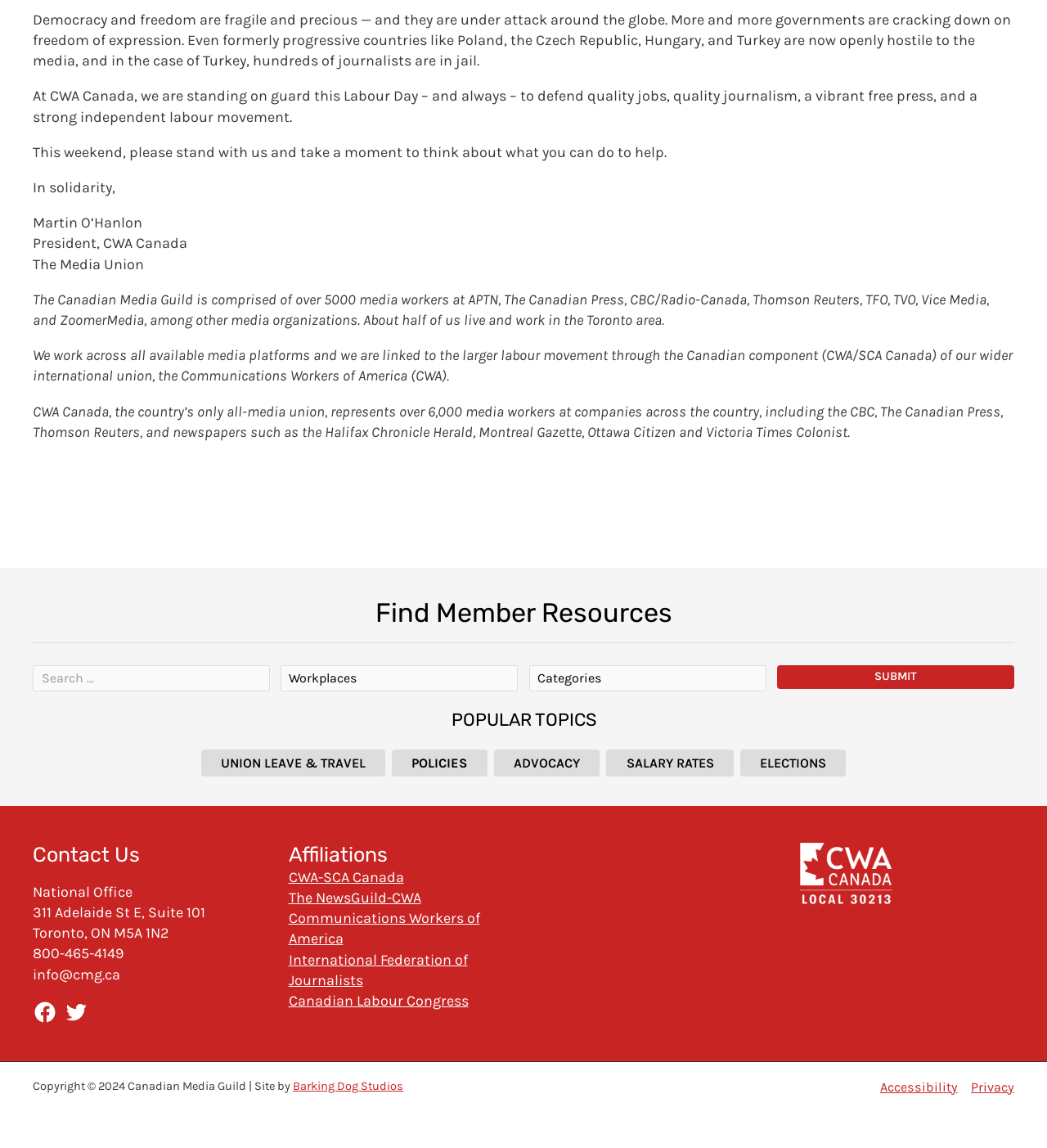What is the address of the National Office?
Based on the image, give a concise answer in the form of a single word or short phrase.

311 Adelaide St E, Suite 101, Toronto, ON M5A 1N2